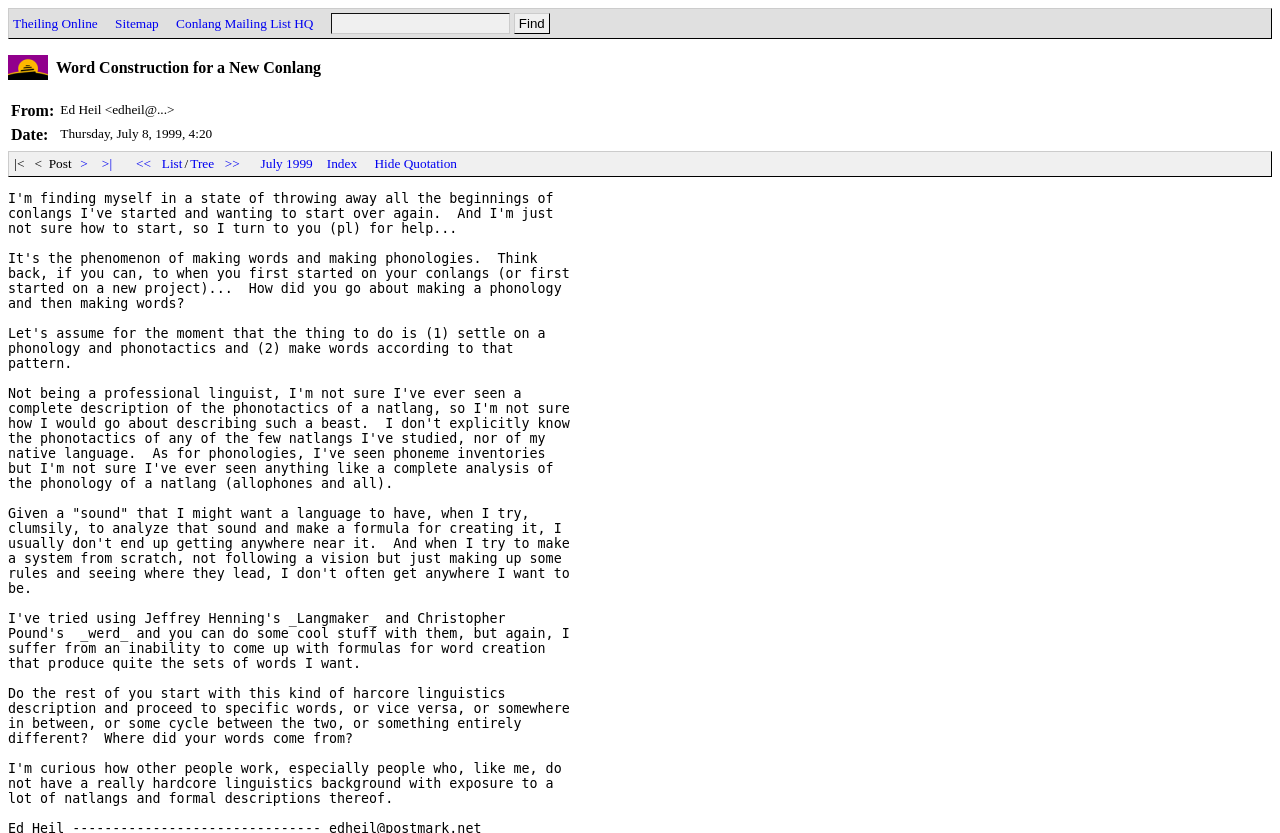Specify the bounding box coordinates of the region I need to click to perform the following instruction: "Call the phone number". The coordinates must be four float numbers in the range of 0 to 1, i.e., [left, top, right, bottom].

None